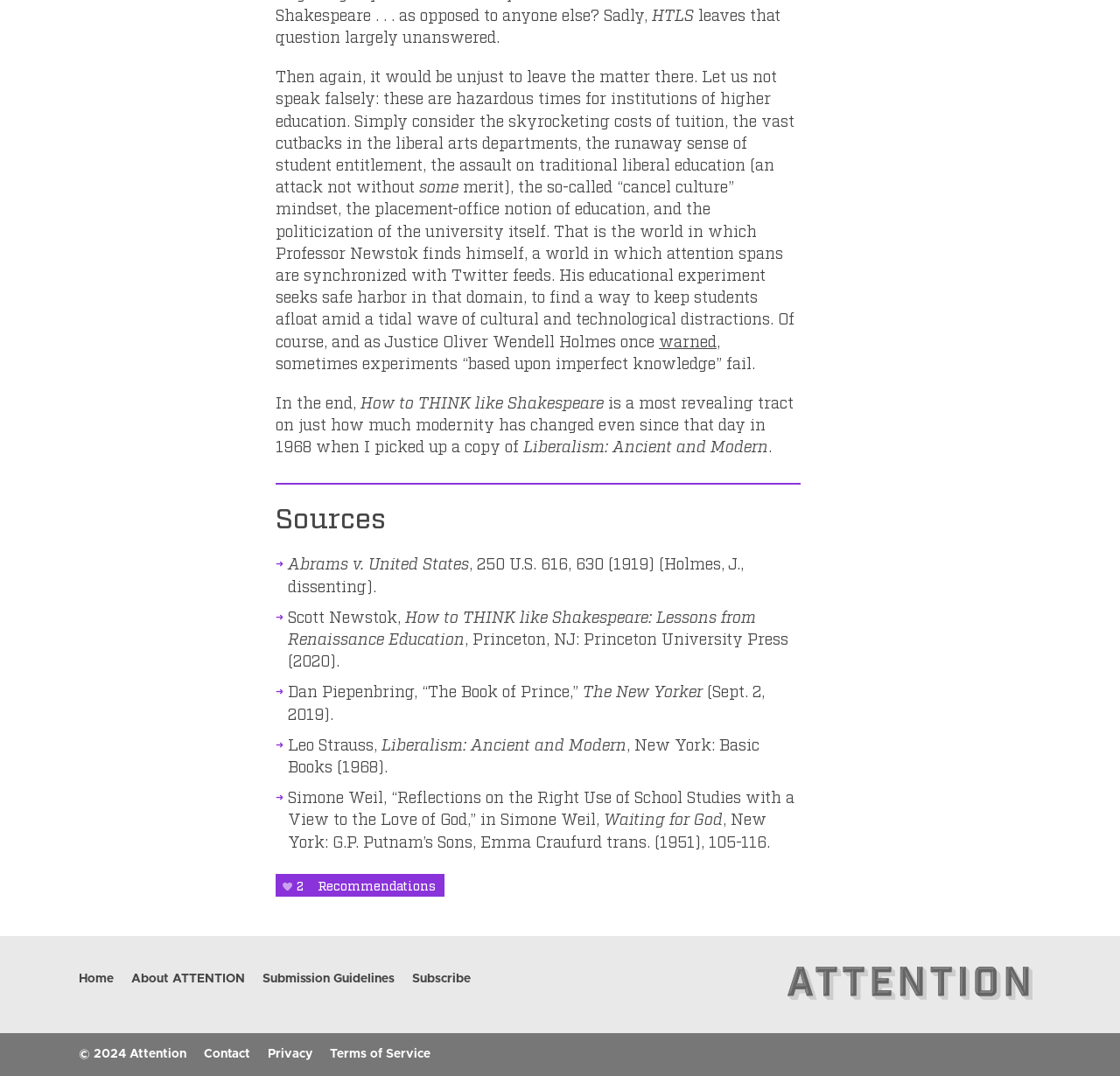Identify the bounding box coordinates of the region I need to click to complete this instruction: "Click on 'Sources'".

[0.246, 0.449, 0.715, 0.501]